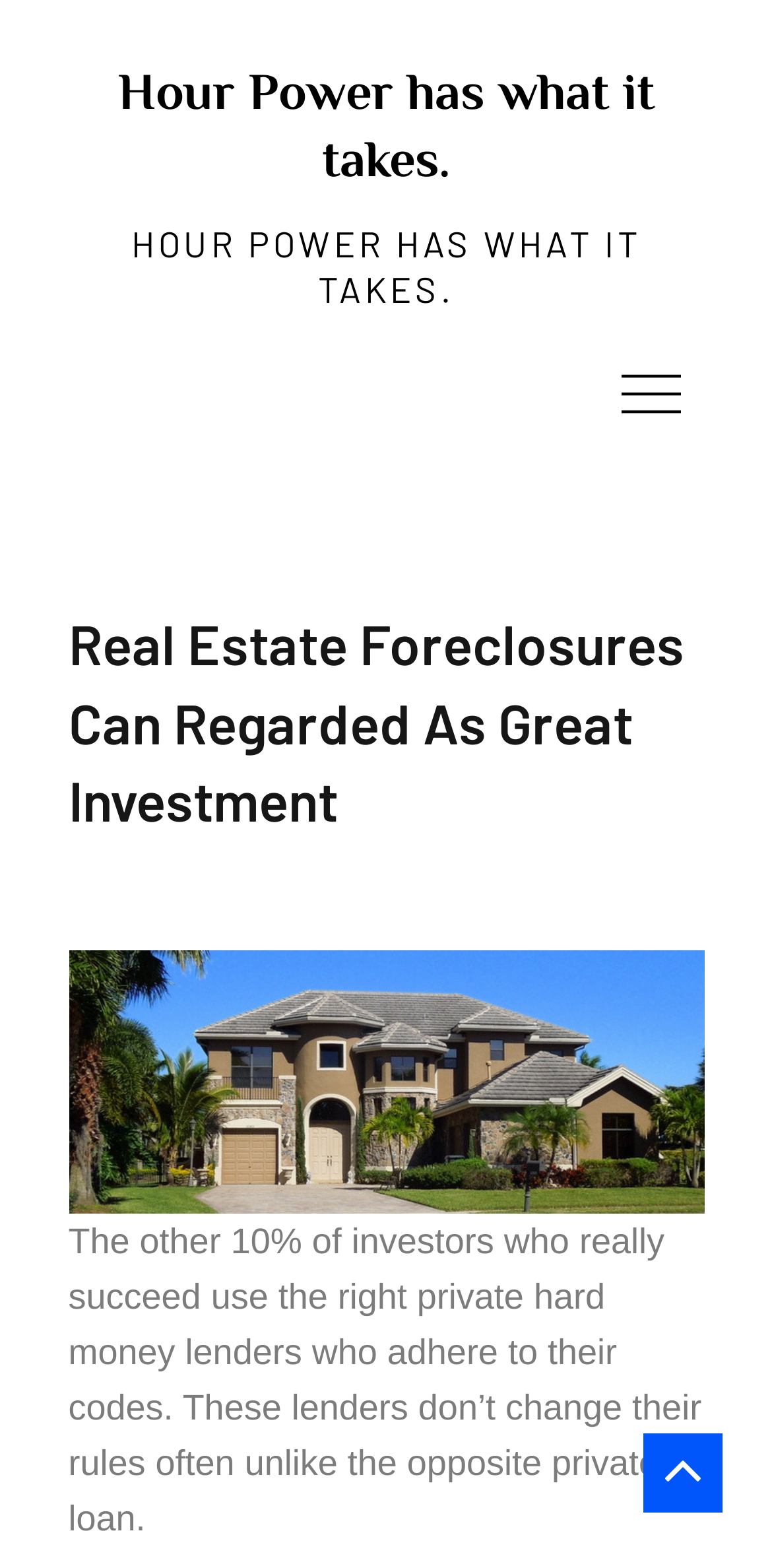Respond to the question below with a concise word or phrase:
What is the purpose of the webpage?

To discuss real estate investment